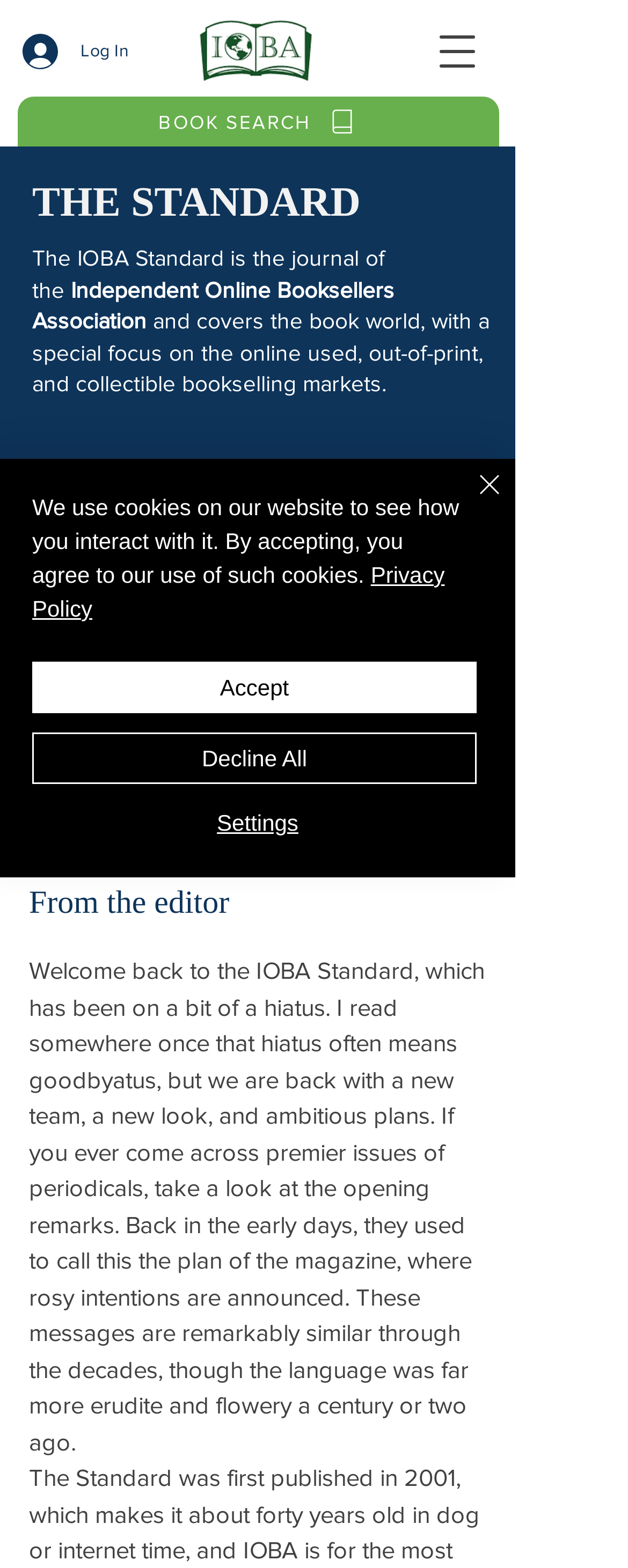Please indicate the bounding box coordinates of the element's region to be clicked to achieve the instruction: "View more actions". Provide the coordinates as four float numbers between 0 and 1, i.e., [left, top, right, bottom].

[0.738, 0.51, 0.8, 0.535]